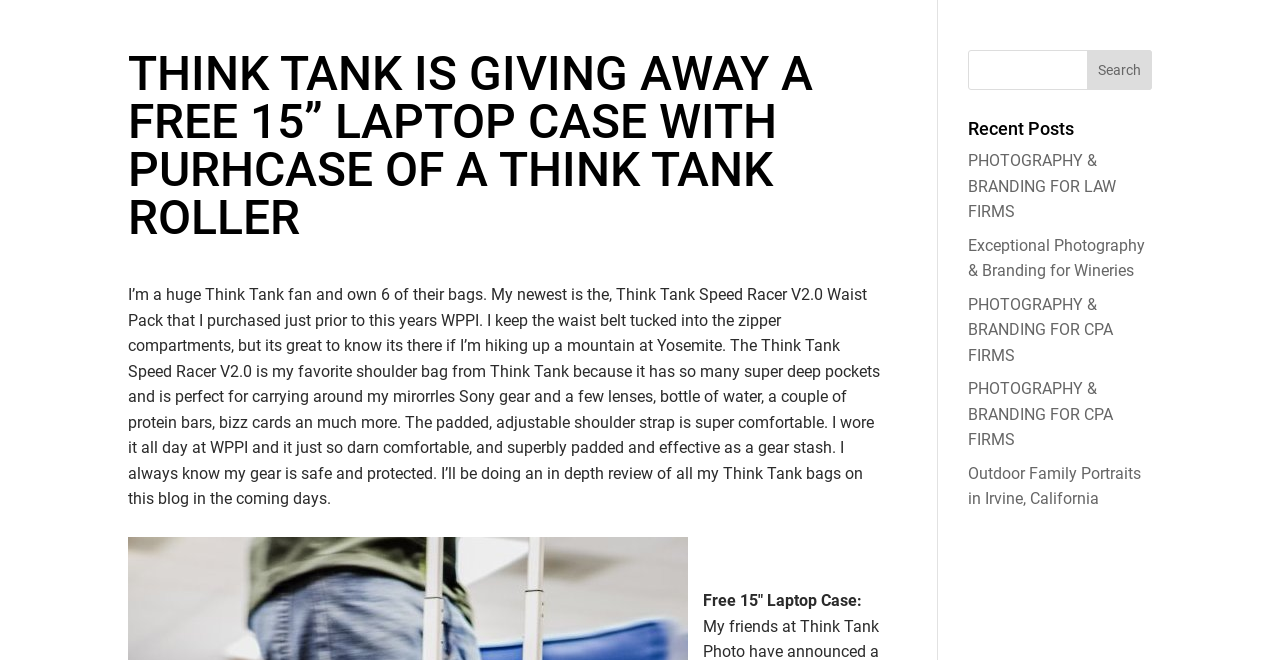Please identify the primary heading on the webpage and return its text.

THINK TANK IS GIVING AWAY A FREE 15” LAPTOP CASE WITH PURHCASE OF A THINK TANK ROLLER